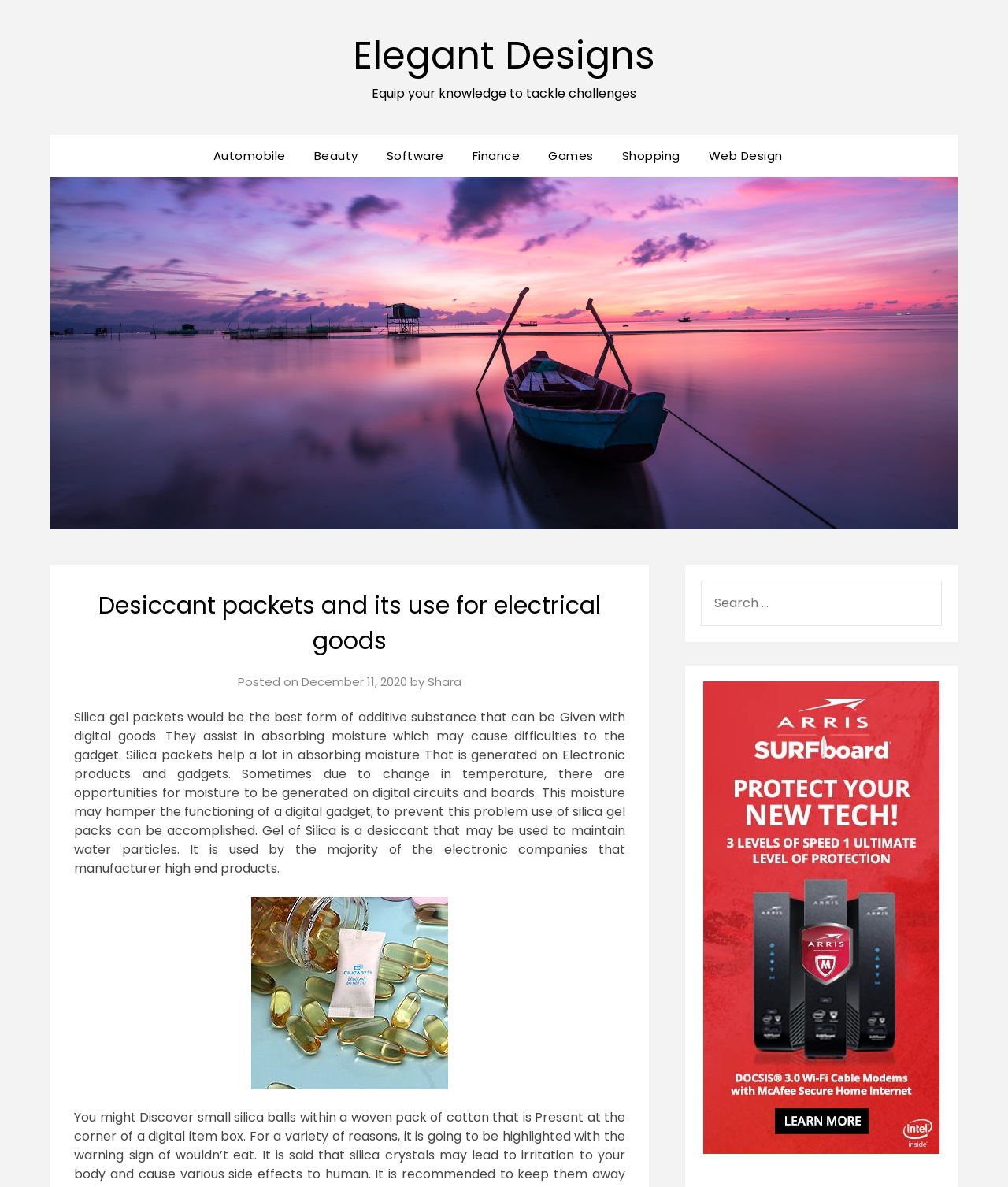What is the image below the article about?
Please provide a detailed answer to the question.

The image below the article is labeled as 'Oxygen Absorbents', which is related to the topic of desiccant packets and their use in absorbing moisture.